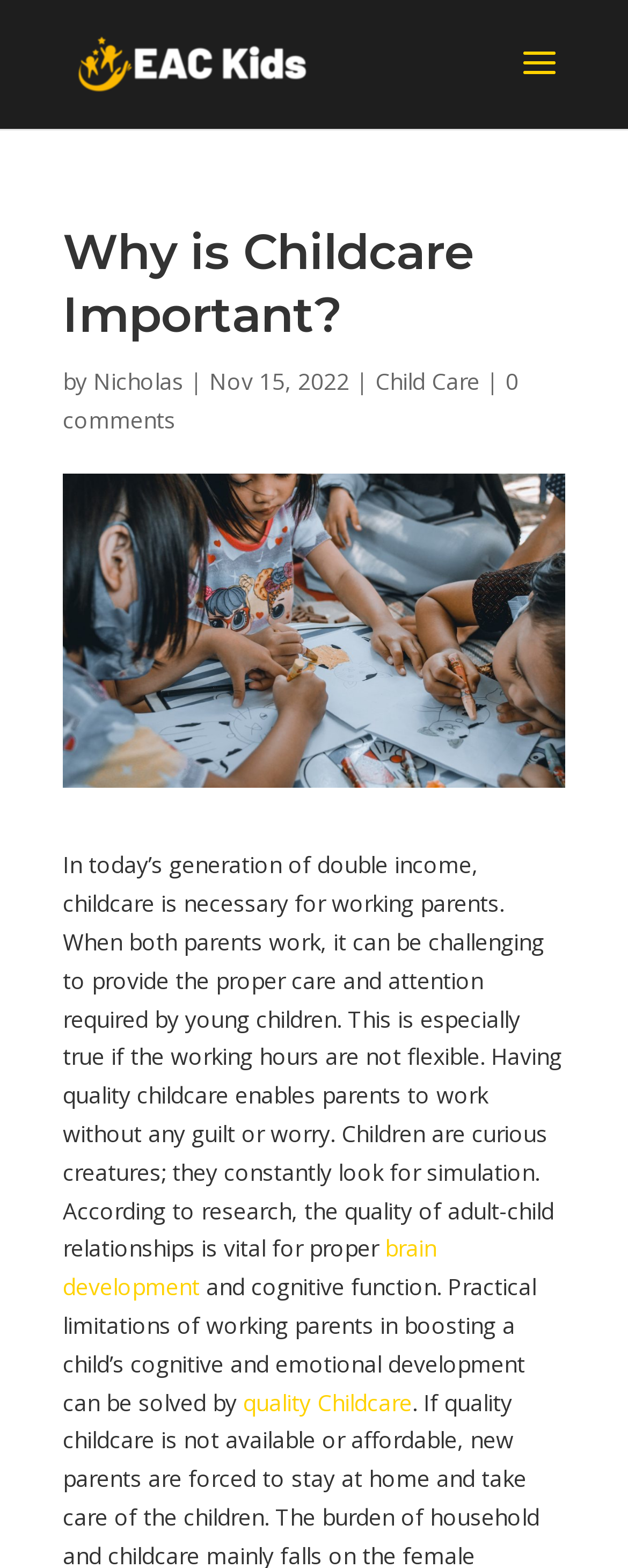Identify and extract the main heading of the webpage.

Why is Childcare Important?